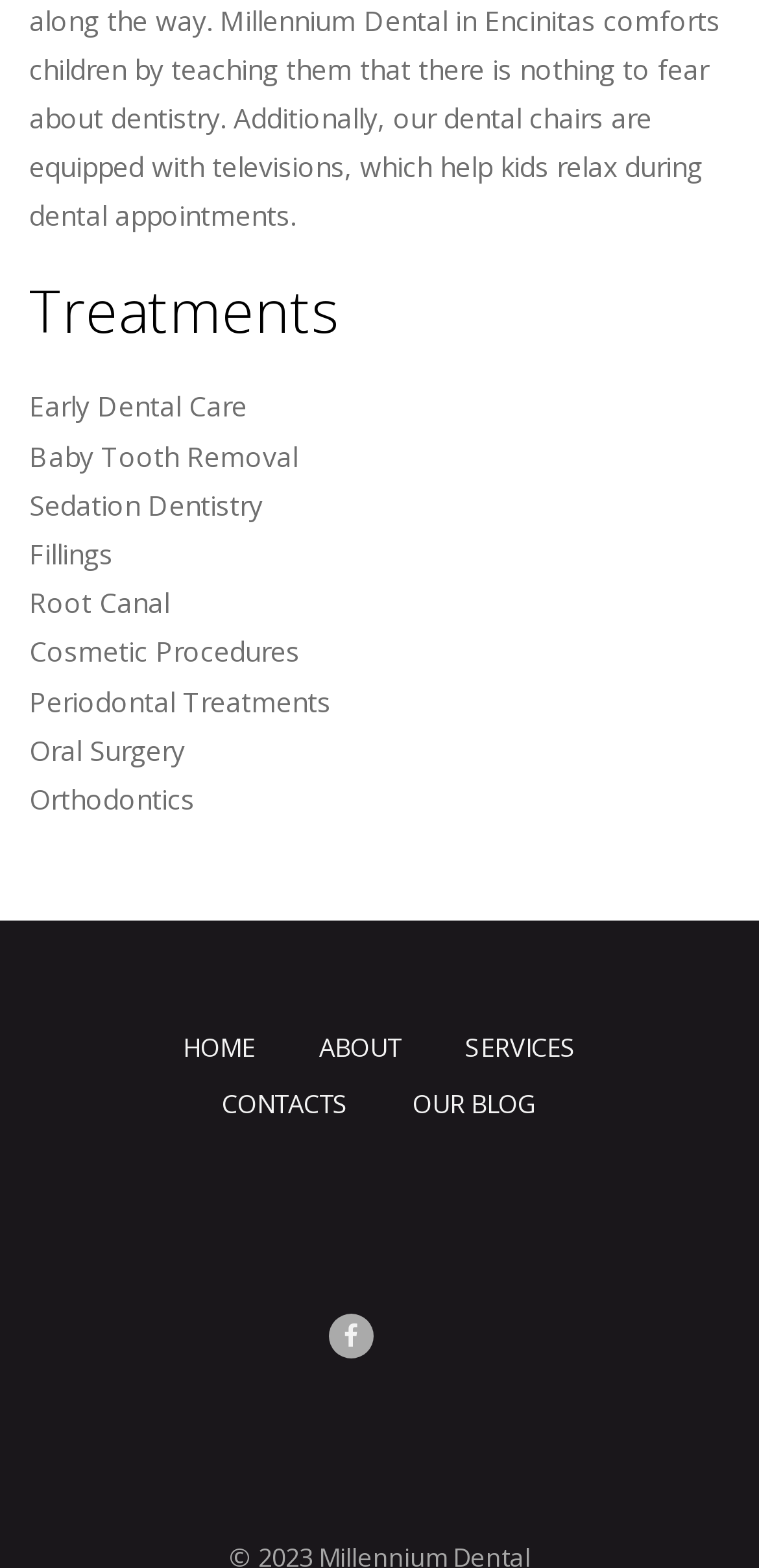What is the purpose of the webpage?
Please answer the question as detailed as possible based on the image.

The purpose of the webpage appears to be related to dental services as it lists various treatments such as 'Baby Tooth Removal', 'Sedation Dentistry', and 'Root Canal' among others. The webpage also has a navigation menu with links to 'SERVICES' and 'CONTACTS', suggesting that it is a website for a dental clinic or service provider.